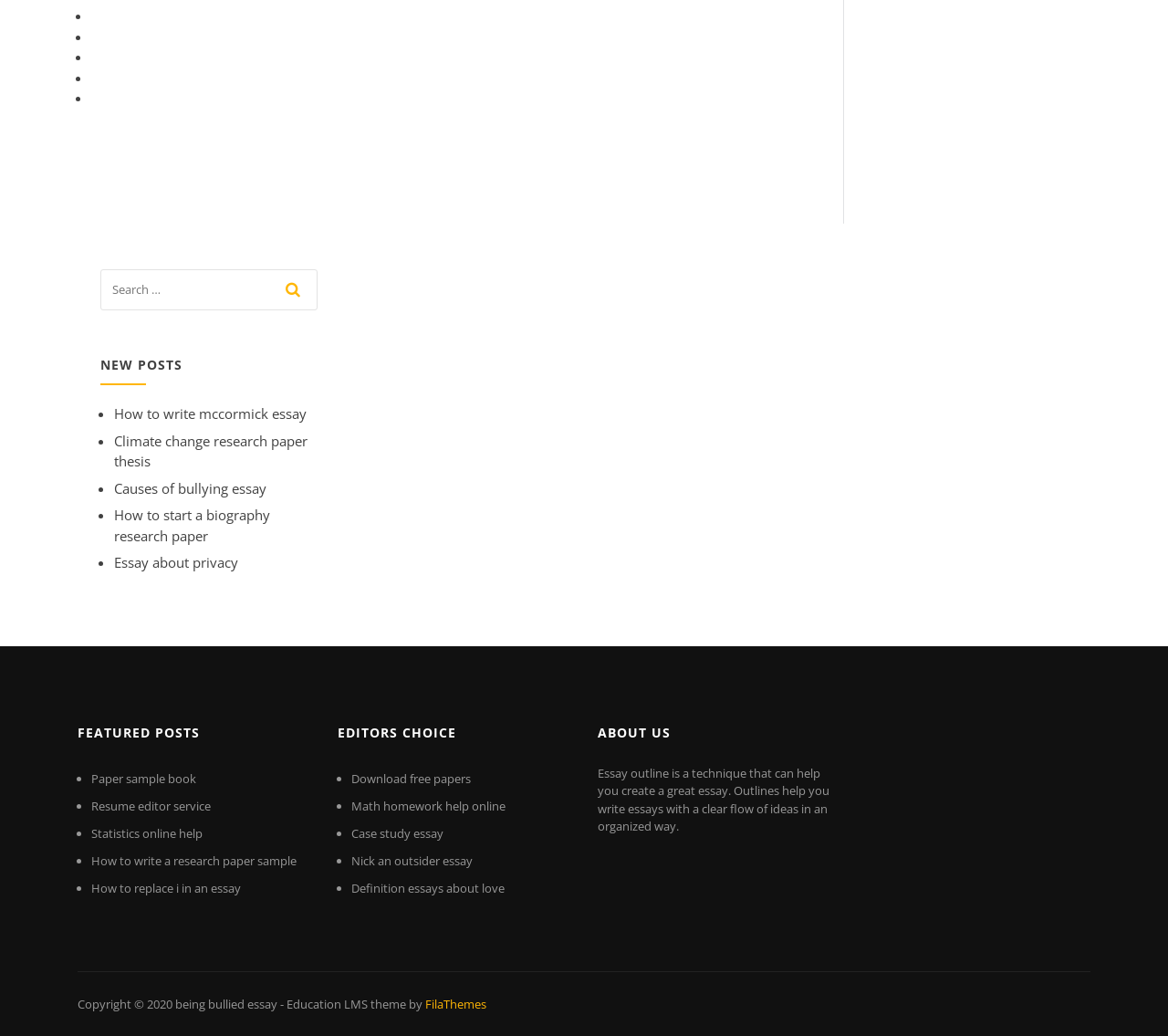Please determine the bounding box coordinates of the element's region to click in order to carry out the following instruction: "read the about us section". The coordinates should be four float numbers between 0 and 1, i.e., [left, top, right, bottom].

[0.512, 0.738, 0.71, 0.805]